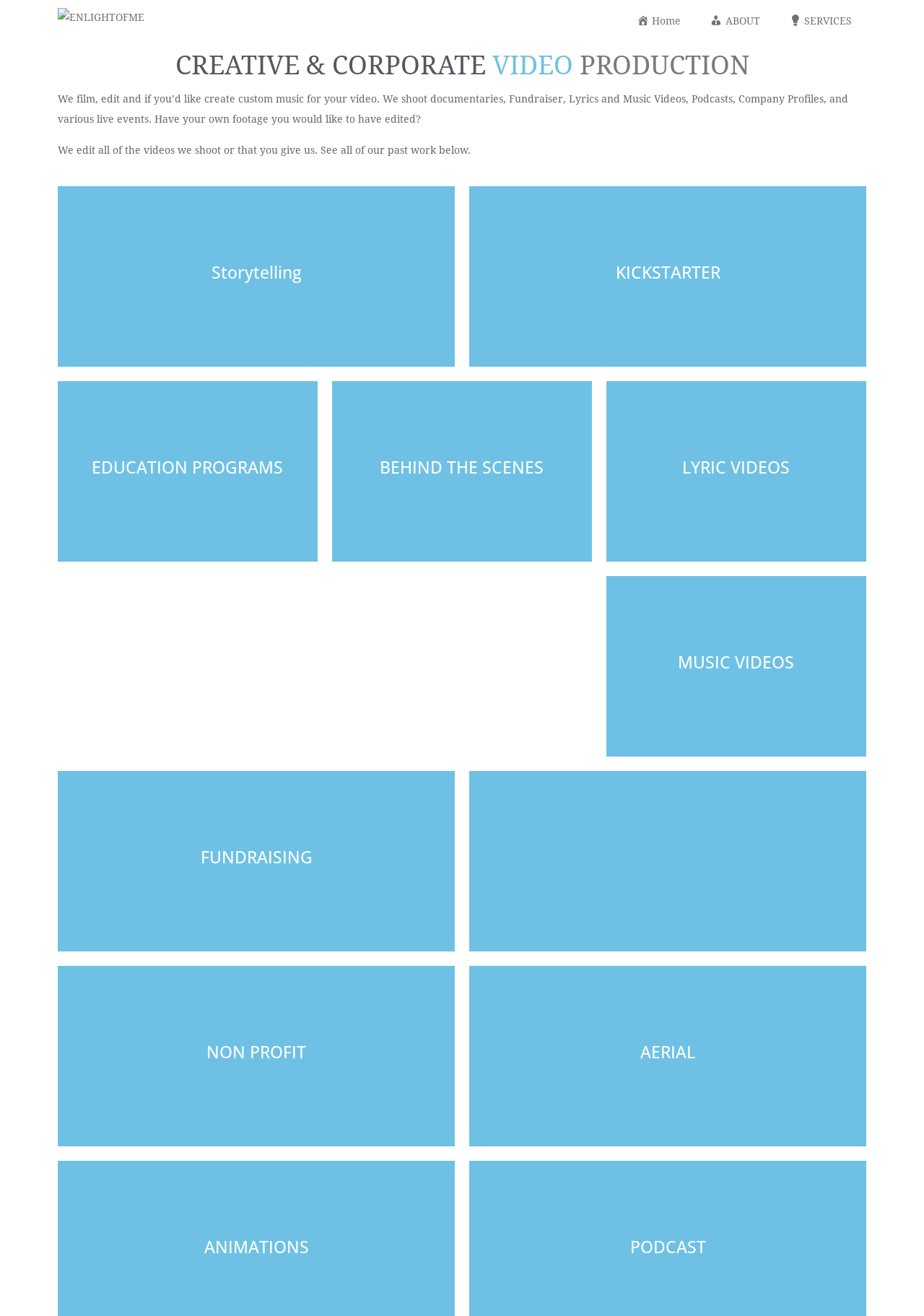Show the bounding box coordinates of the element that should be clicked to complete the task: "Submit a comment".

None